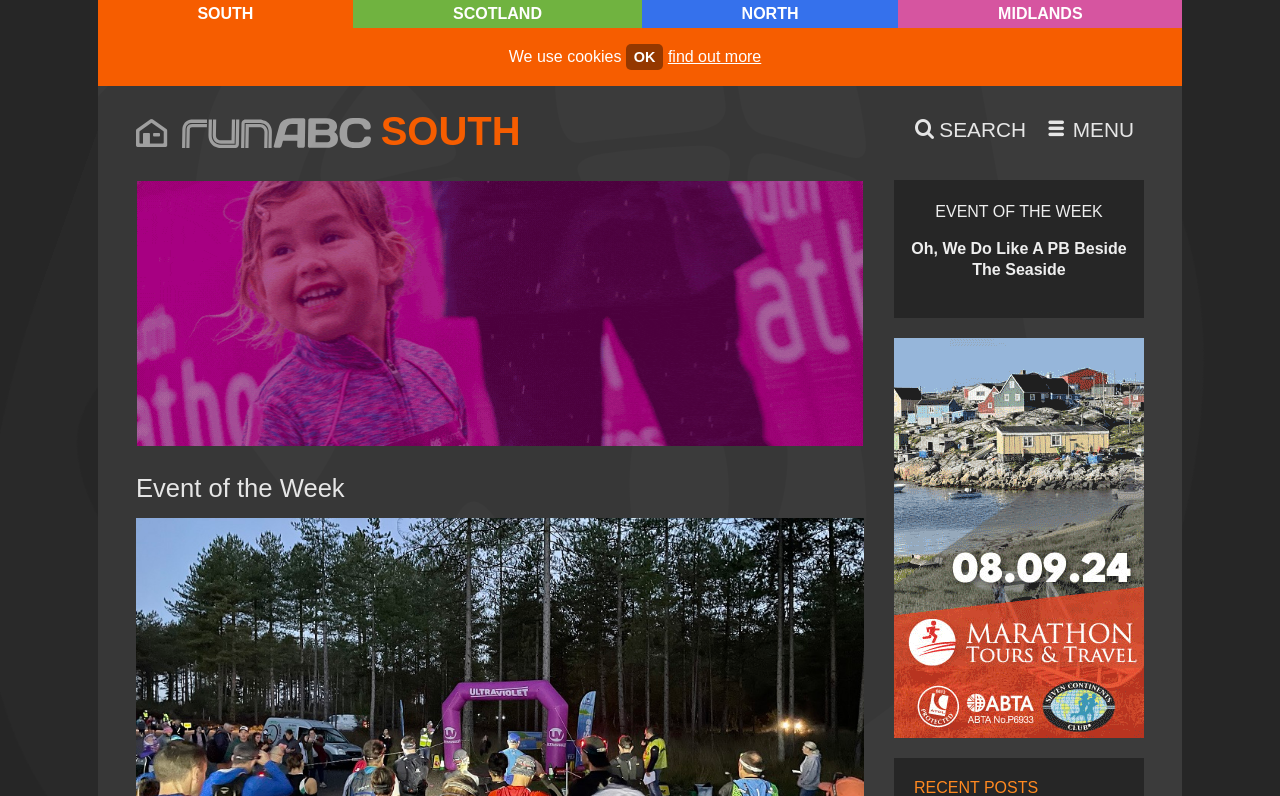Please answer the following question using a single word or phrase: 
What are the regions listed on the top?

SOUTH, SCOTLAND, NORTH, MIDLANDS